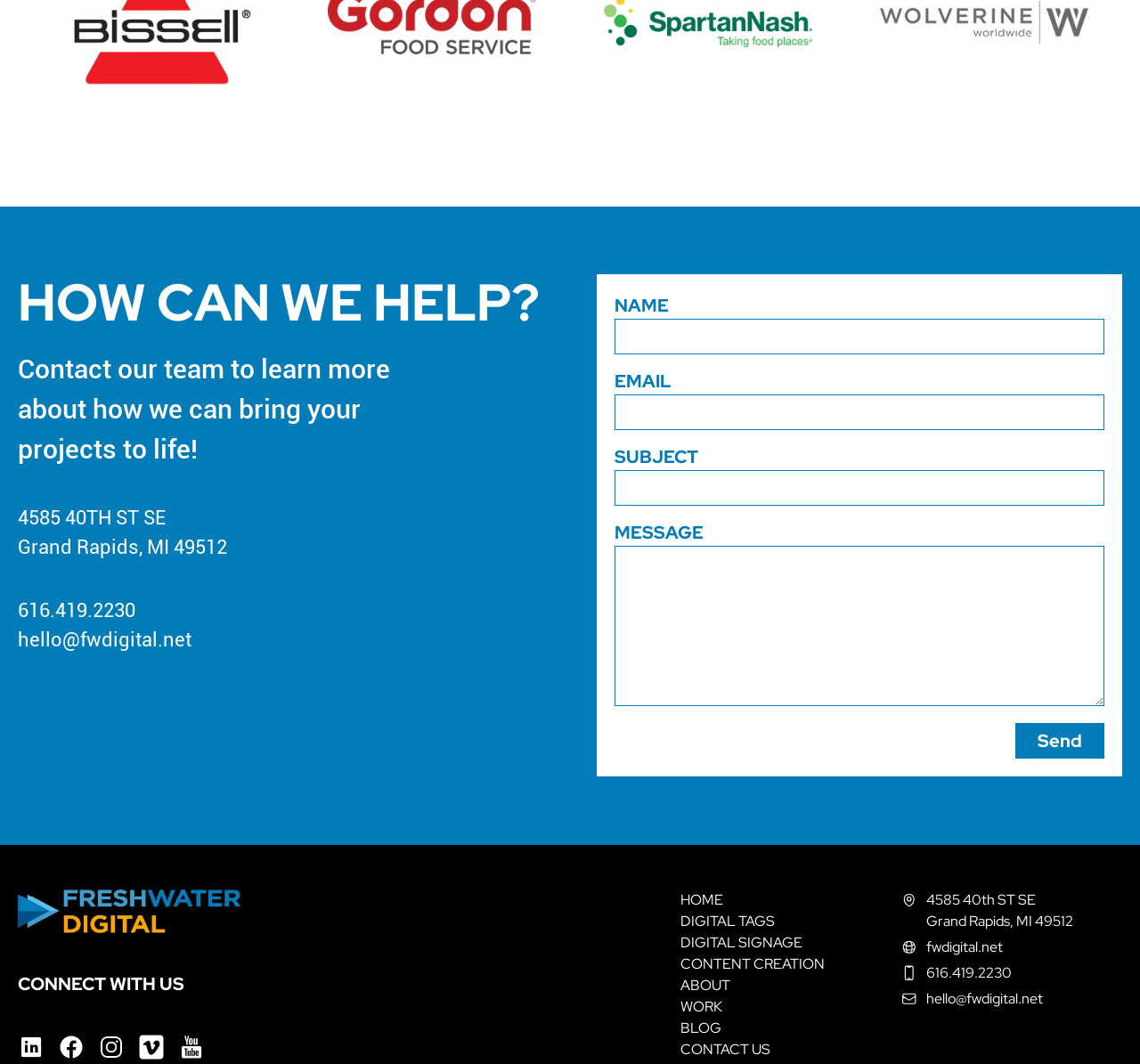Determine the bounding box coordinates of the clickable region to follow the instruction: "Enter your name".

[0.539, 0.3, 0.969, 0.333]